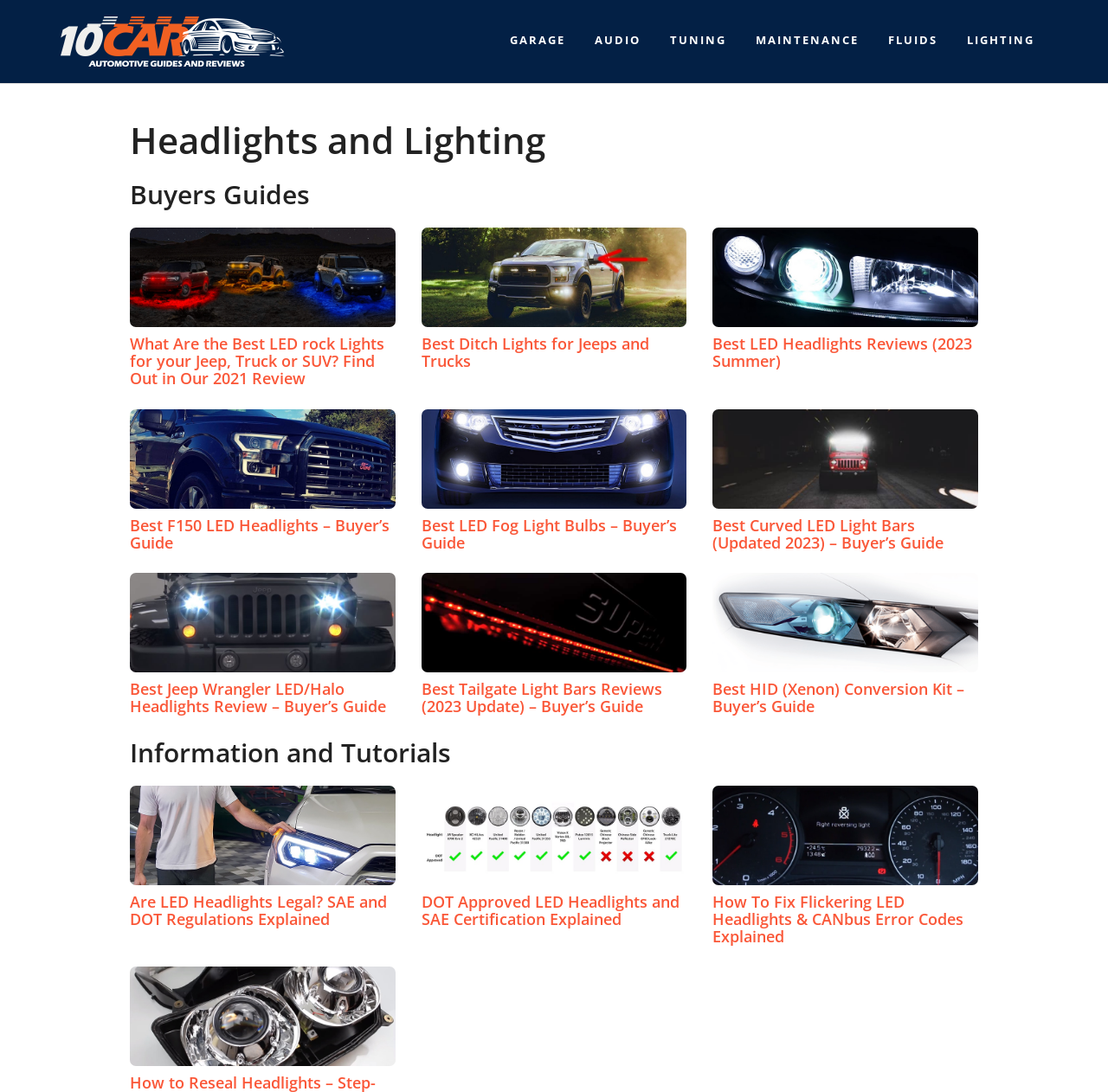What is the brand of the vehicle mentioned in the webpage?
Using the image, elaborate on the answer with as much detail as possible.

The webpage mentions a specific vehicle brand, Ford, in the context of LED headlights, specifically the F-150 model.